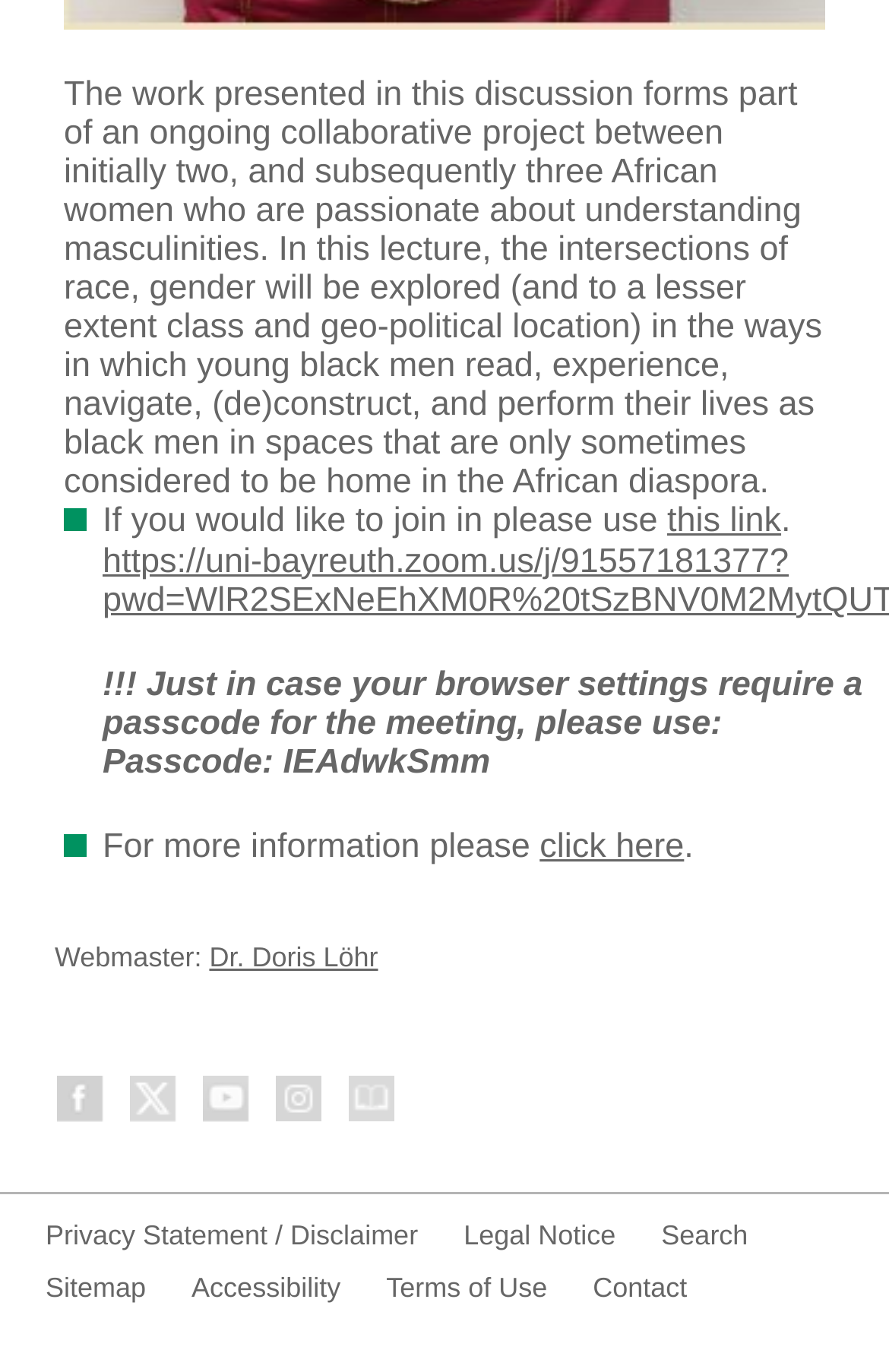Specify the bounding box coordinates of the area to click in order to execute this command: 'Read the privacy statement'. The coordinates should consist of four float numbers ranging from 0 to 1, and should be formatted as [left, top, right, bottom].

[0.051, 0.887, 0.47, 0.925]